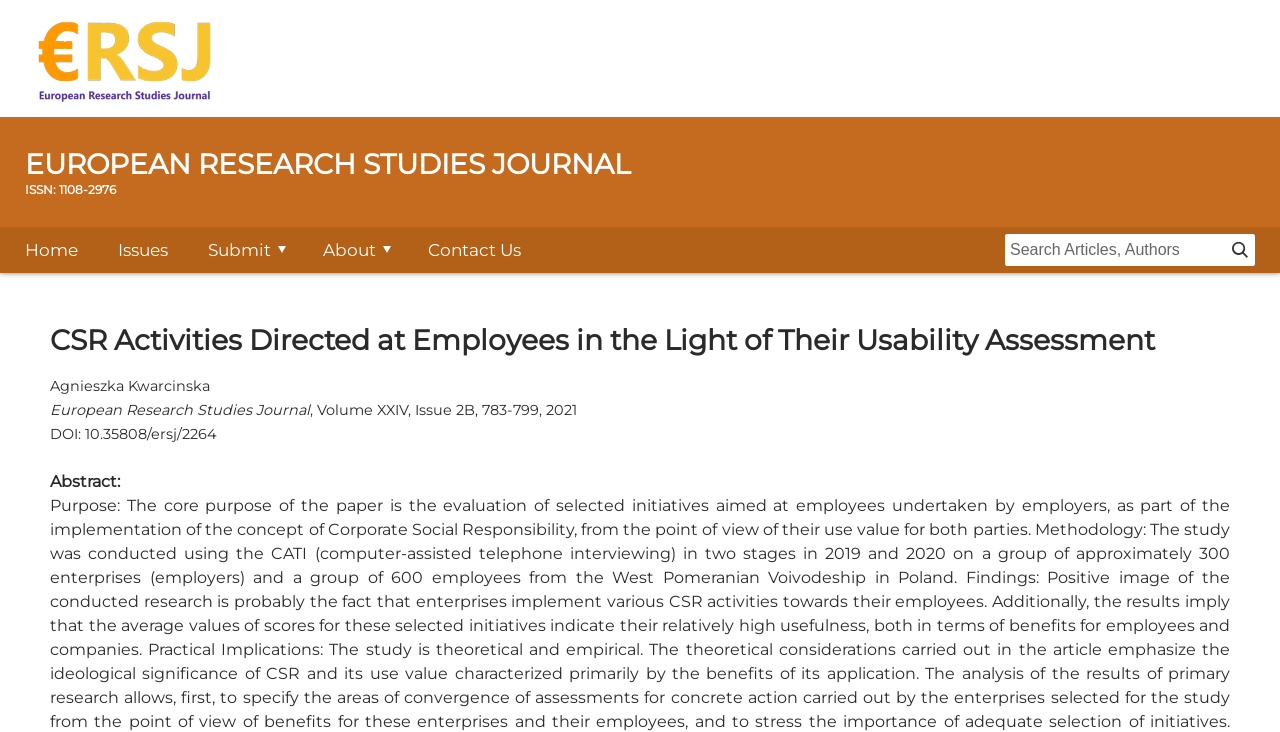Identify the bounding box coordinates for the UI element described as: "Send Money to New Zealand". The coordinates should be provided as four floats between 0 and 1: [left, top, right, bottom].

None